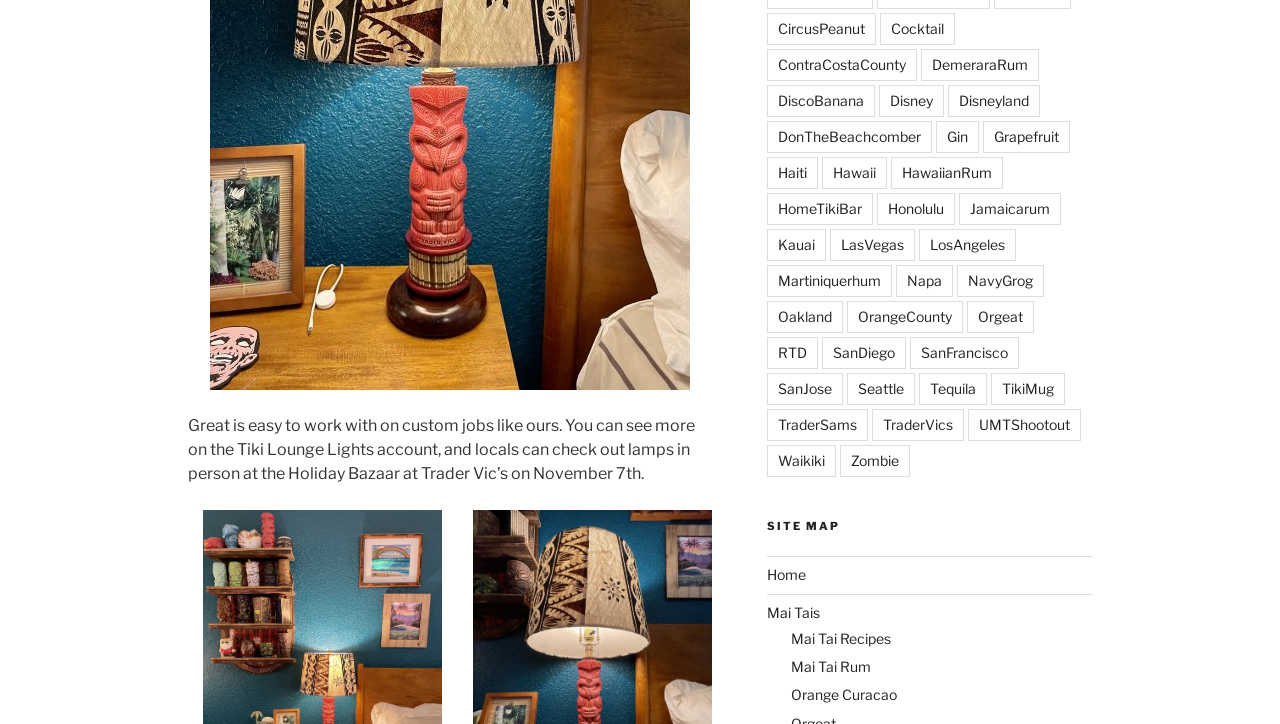What type of rum is mentioned in the links? Based on the screenshot, please respond with a single word or phrase.

Hawaiian Rum